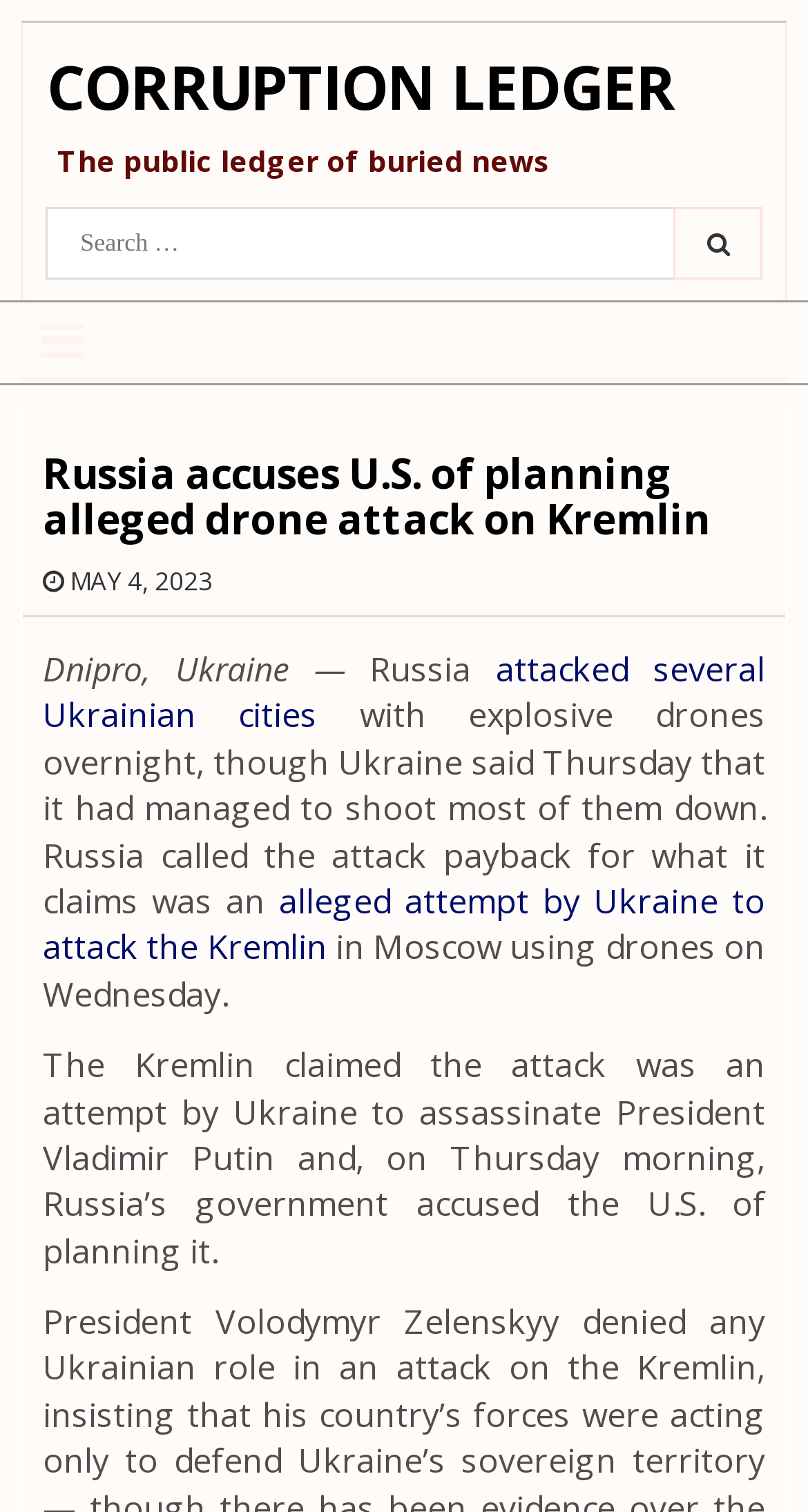Can you look at the image and give a comprehensive answer to the question:
Who did Russia accuse of planning an attack?

According to the article, Russia accused the U.S. of planning an alleged drone attack on the Kremlin, as stated in the last paragraph of the article.